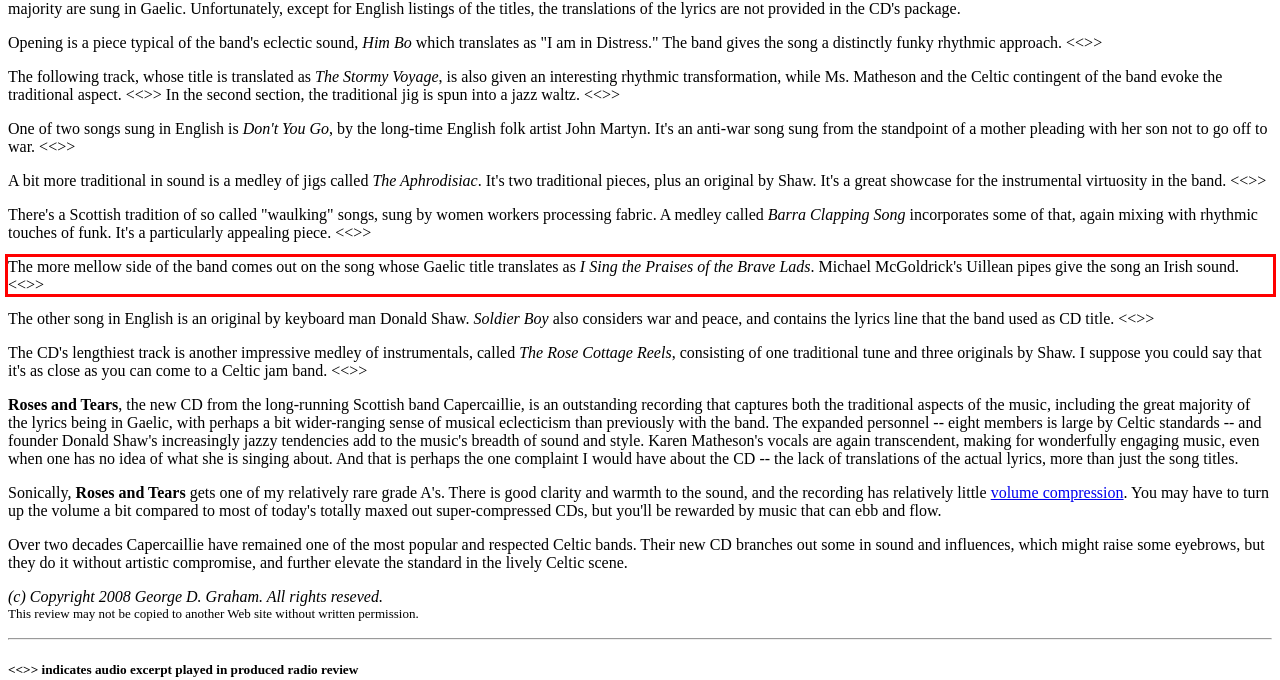Within the screenshot of a webpage, identify the red bounding box and perform OCR to capture the text content it contains.

The more mellow side of the band comes out on the song whose Gaelic title translates as I Sing the Praises of the Brave Lads. Michael McGoldrick's Uillean pipes give the song an Irish sound. <<>>